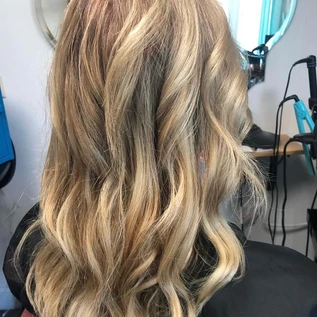Please reply to the following question using a single word or phrase: 
Where is the hairstyle set?

Salon environment